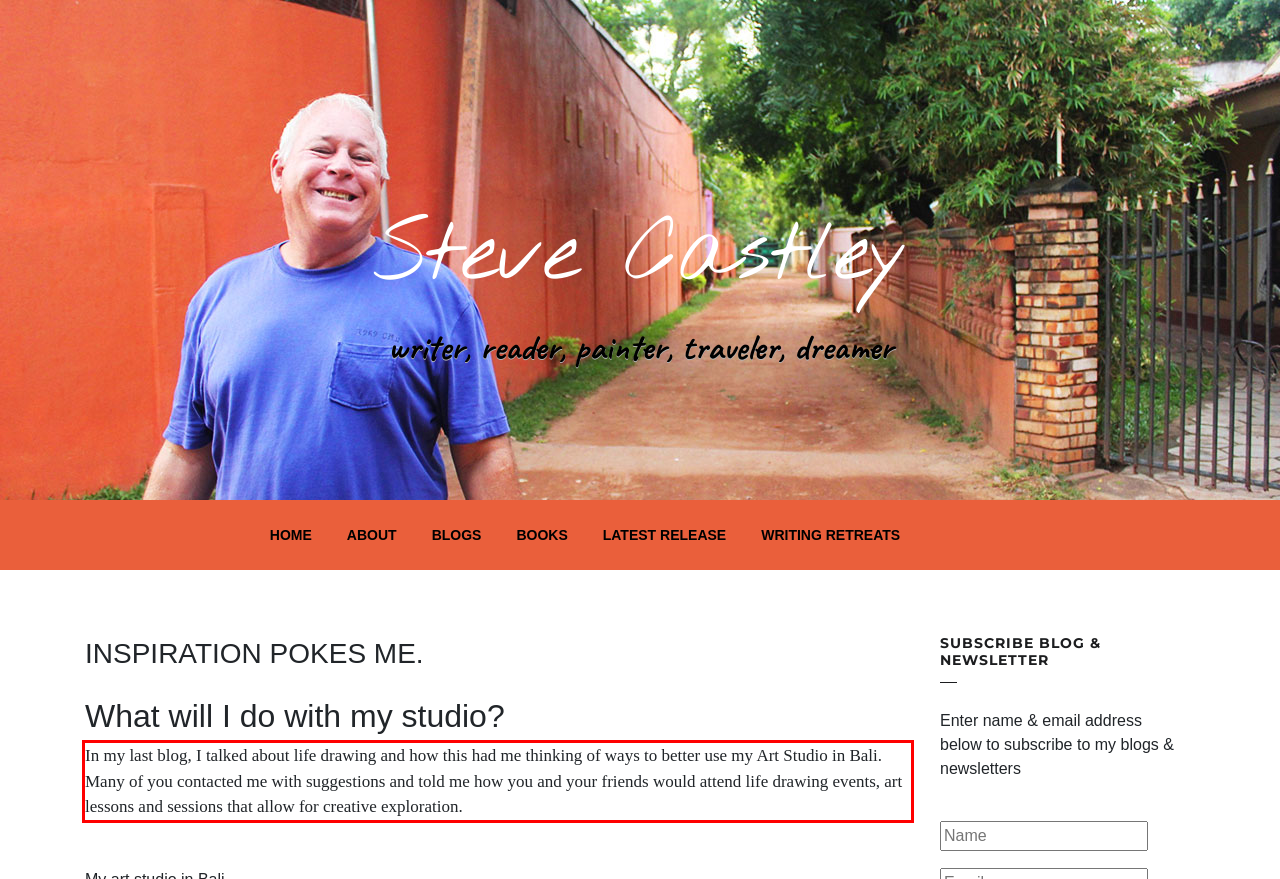You have a screenshot of a webpage where a UI element is enclosed in a red rectangle. Perform OCR to capture the text inside this red rectangle.

In my last blog, I talked about life drawing and how this had me thinking of ways to better use my Art Studio in Bali. Many of you contacted me with suggestions and told me how you and your friends would attend life drawing events, art lessons and sessions that allow for creative exploration.